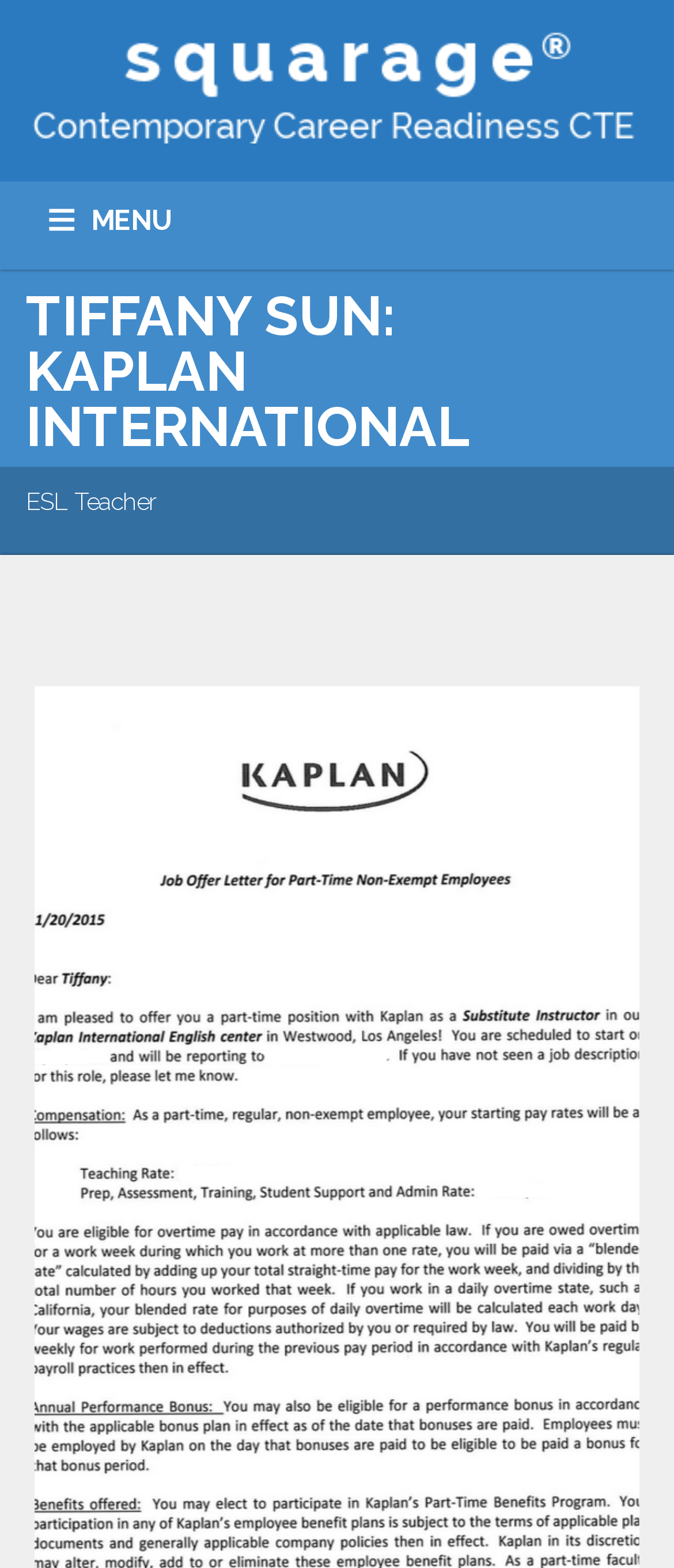Provide a thorough description of the webpage's content and layout.

The webpage is about Tiffany Sun, an ESL teacher, and her affiliation with Kaplan International and Squarage CTE Career Readiness. At the top of the page, there is a menu bar with several links, including "HOME", "ABOUT", "CTE CURRICULA", "SERVICES", "STUDENT SUCCESS", "OFFERINGS", and "CONTACT". These links are positioned horizontally, with "HOME" on the left and "CONTACT" on the right.

Below the menu bar, there is a heading that reads "TIFFANY SUN: KAPLAN INTERNATIONAL", which spans almost the entire width of the page. Underneath this heading, there is a brief description of Tiffany Sun as an "ESL Teacher". 

On the top-left corner of the page, there is a small link with no text, which may be a logo or an icon.